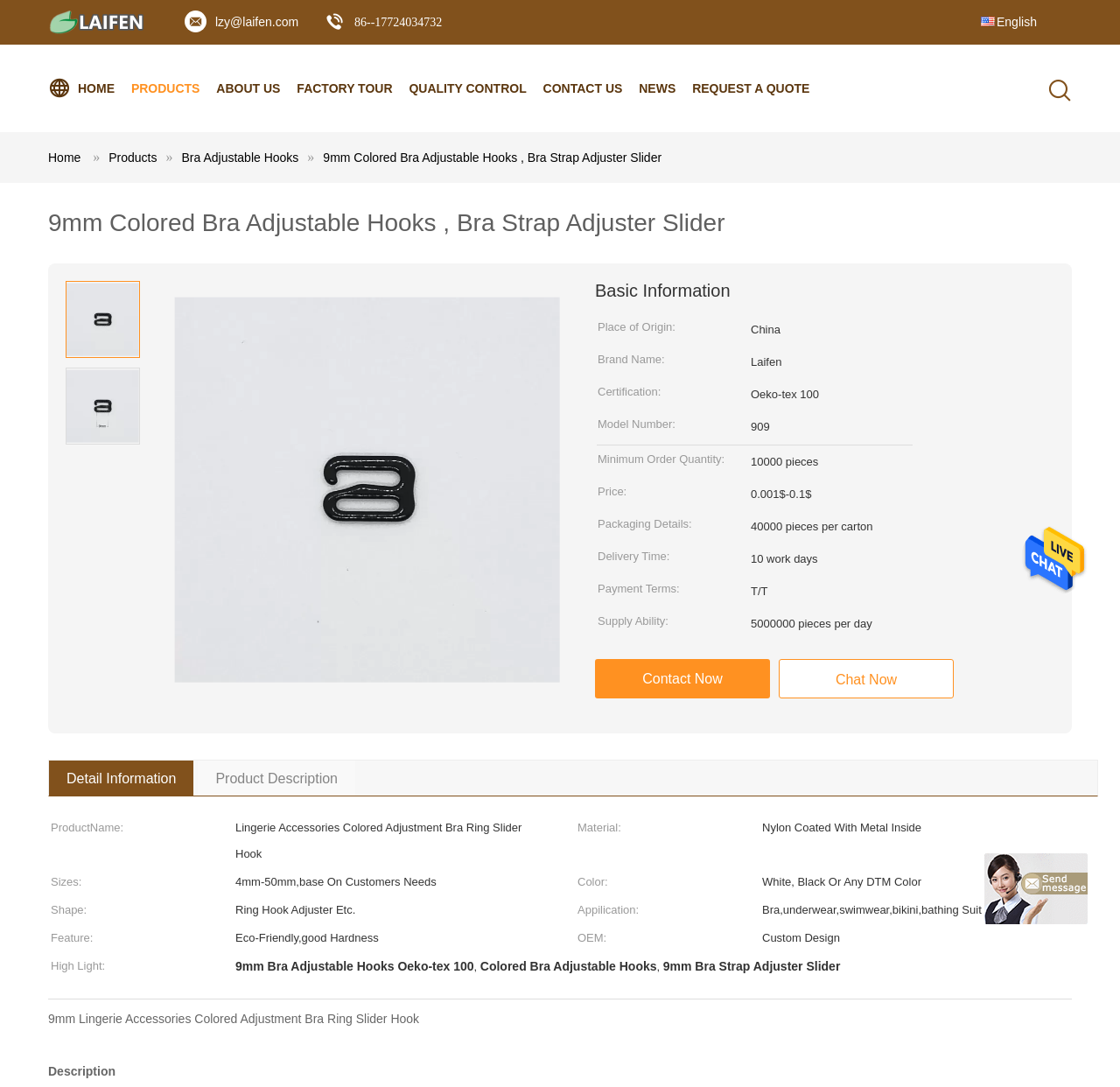What is the price range of the product?
Kindly give a detailed and elaborate answer to the question.

The price range of the product can be found in the table under 'Basic Information' section, where it is specified as '0.001$-0.1$' in the 'Price:' row.